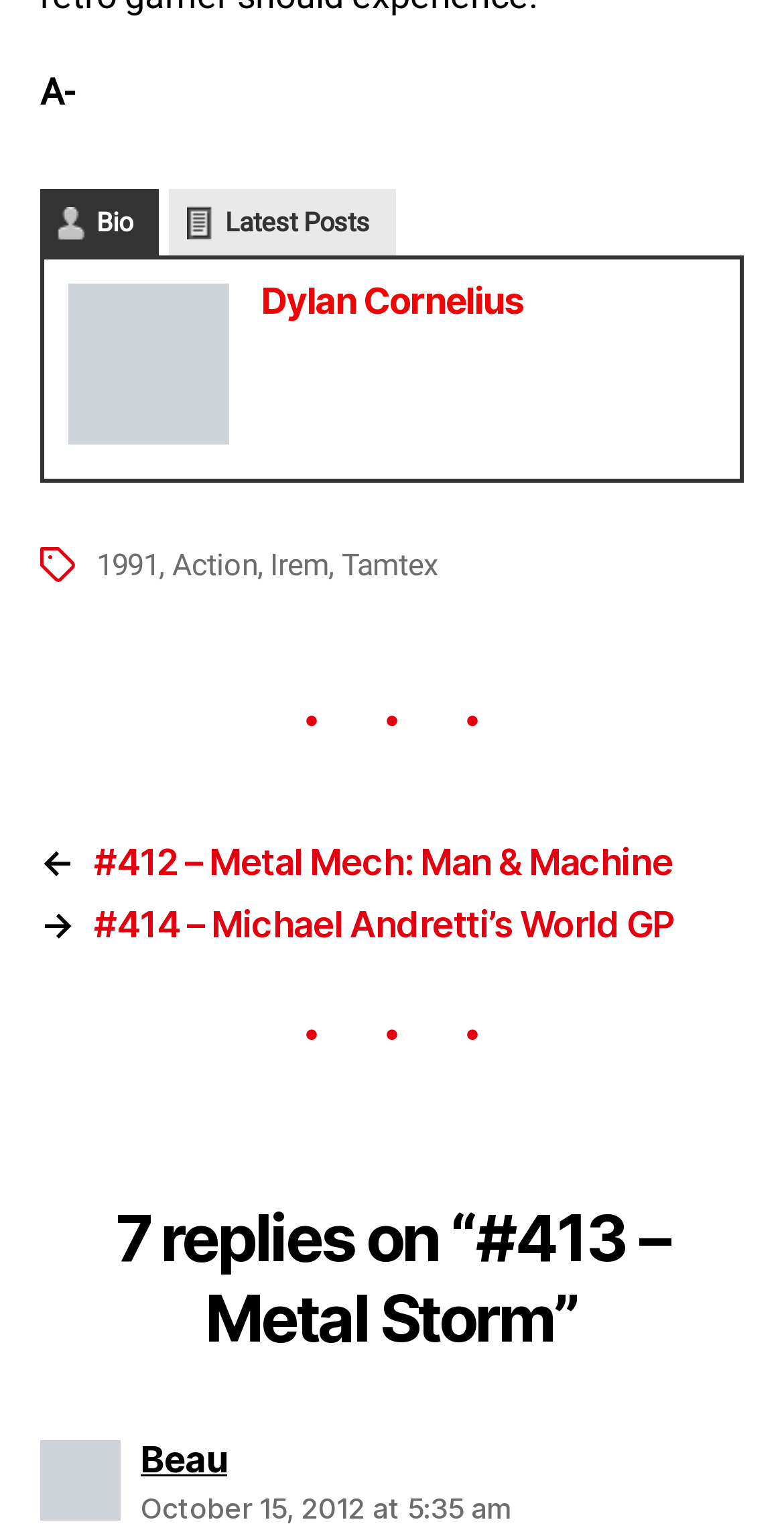Locate the bounding box coordinates of the area that needs to be clicked to fulfill the following instruction: "View bio". The coordinates should be in the format of four float numbers between 0 and 1, namely [left, top, right, bottom].

[0.051, 0.123, 0.203, 0.167]